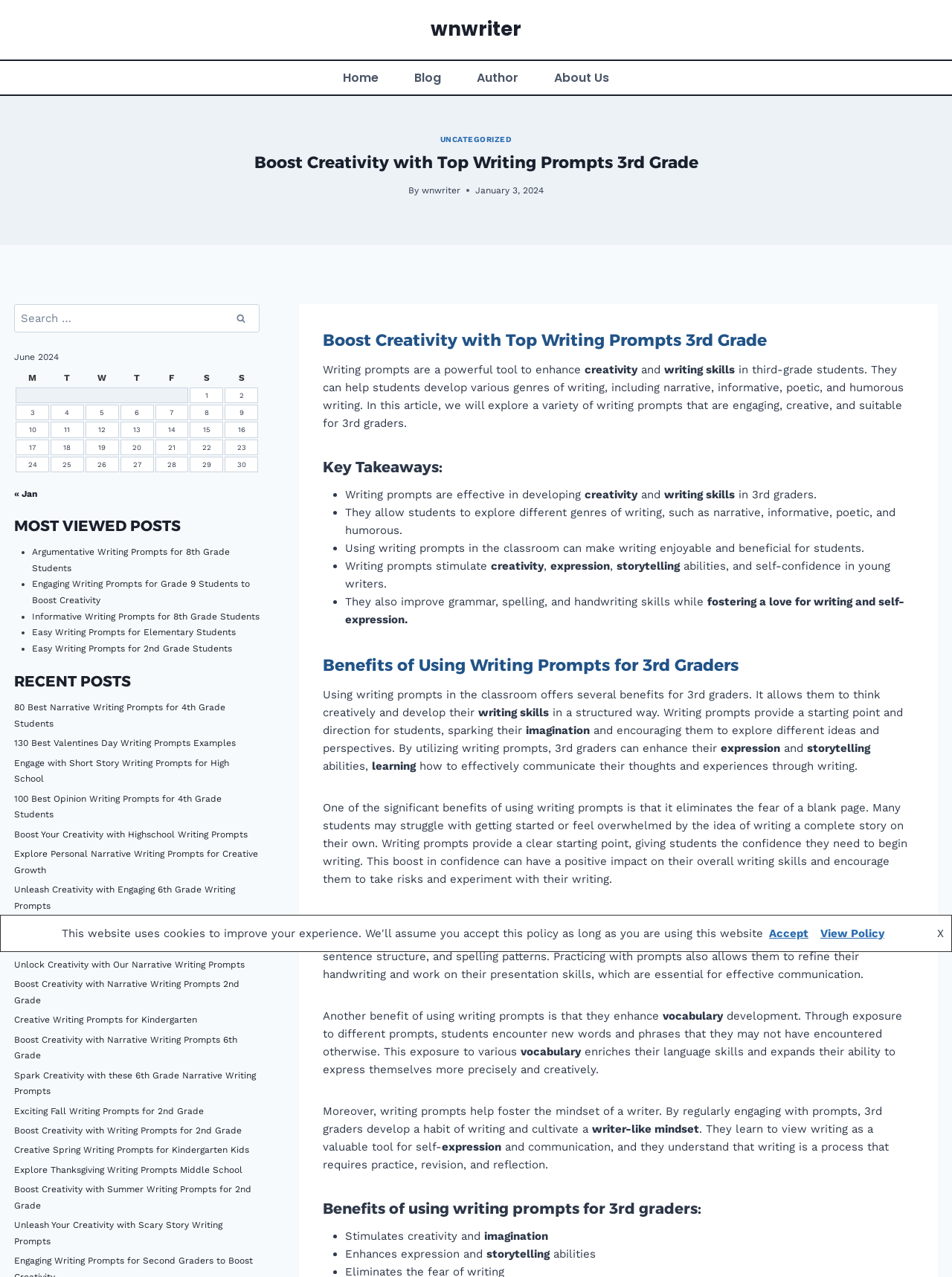Please identify the bounding box coordinates of the element I need to click to follow this instruction: "Click on the Home link".

[0.341, 0.048, 0.416, 0.074]